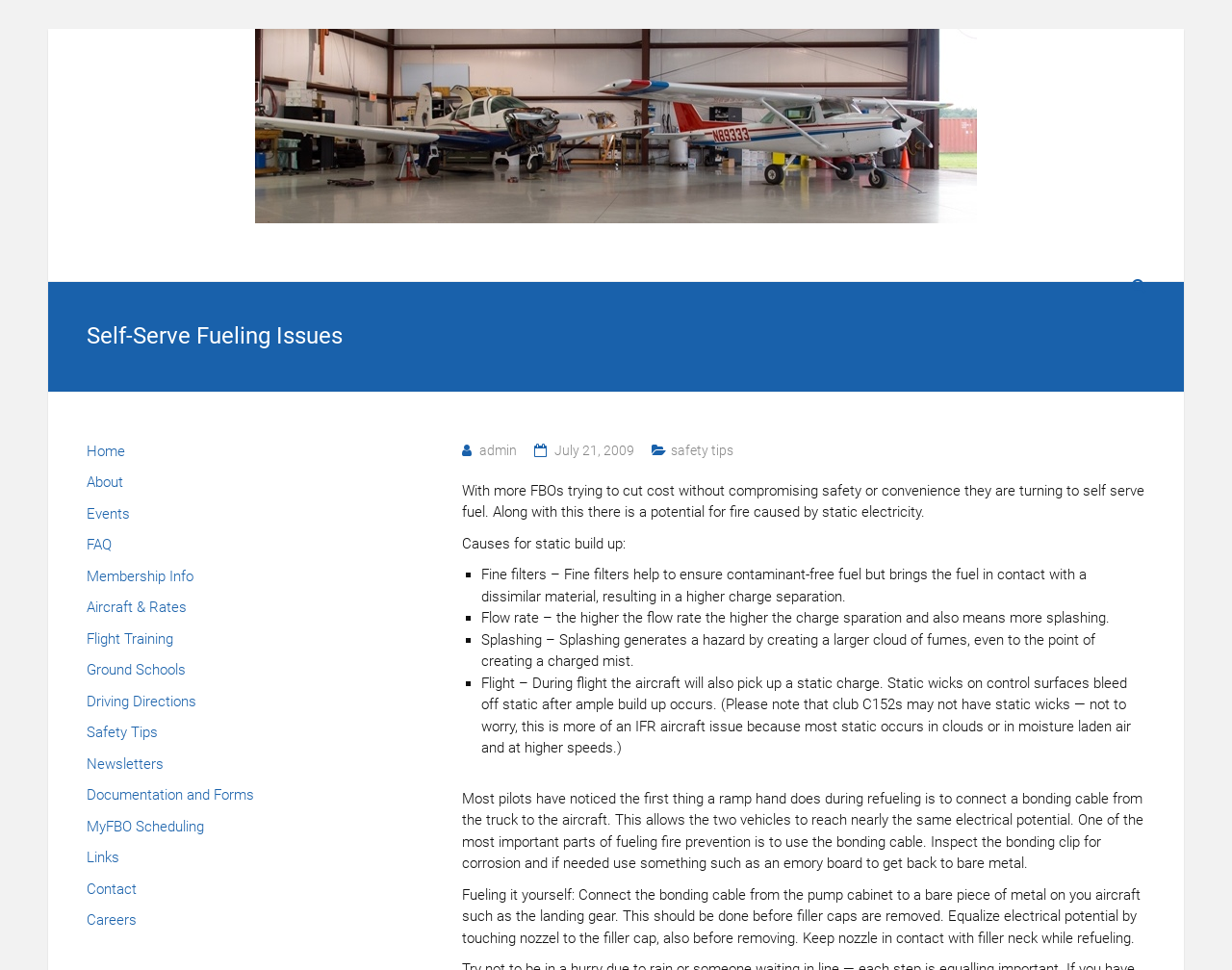What is the headline of the webpage?

Self-Serve Fueling Issues